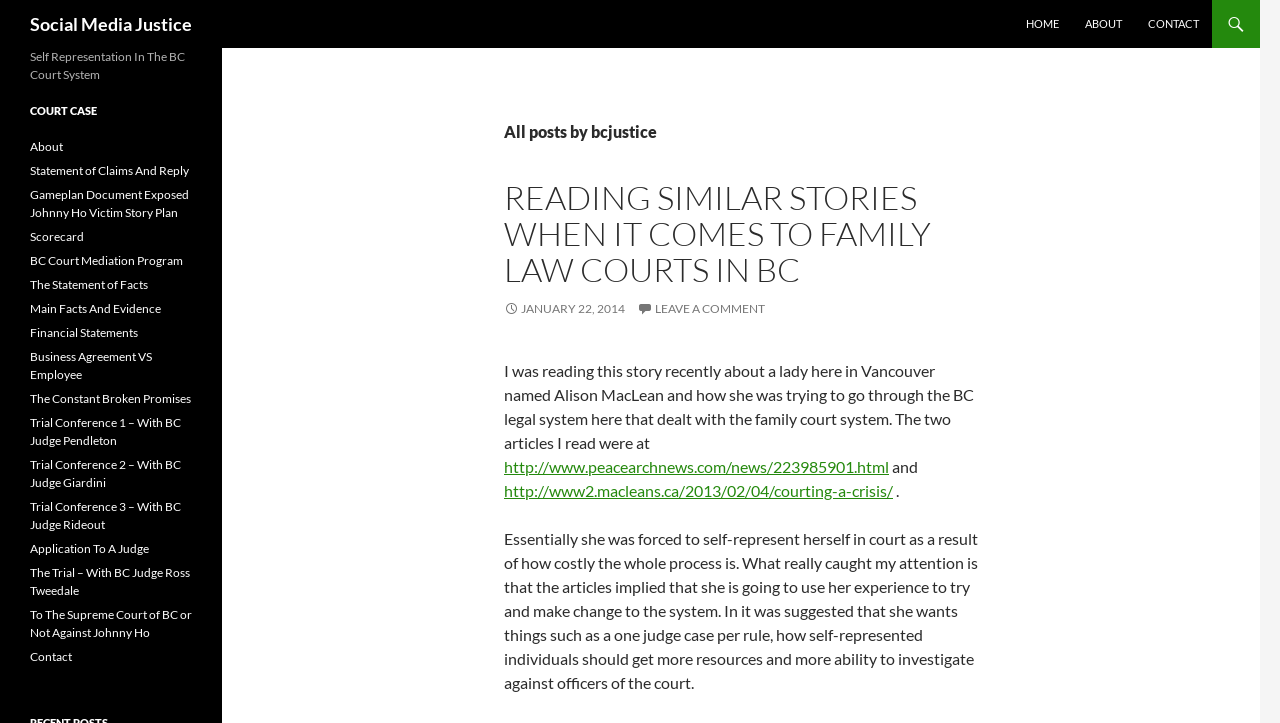Can you specify the bounding box coordinates for the region that should be clicked to fulfill this instruction: "View the COURT CASE navigation".

[0.023, 0.141, 0.15, 0.166]